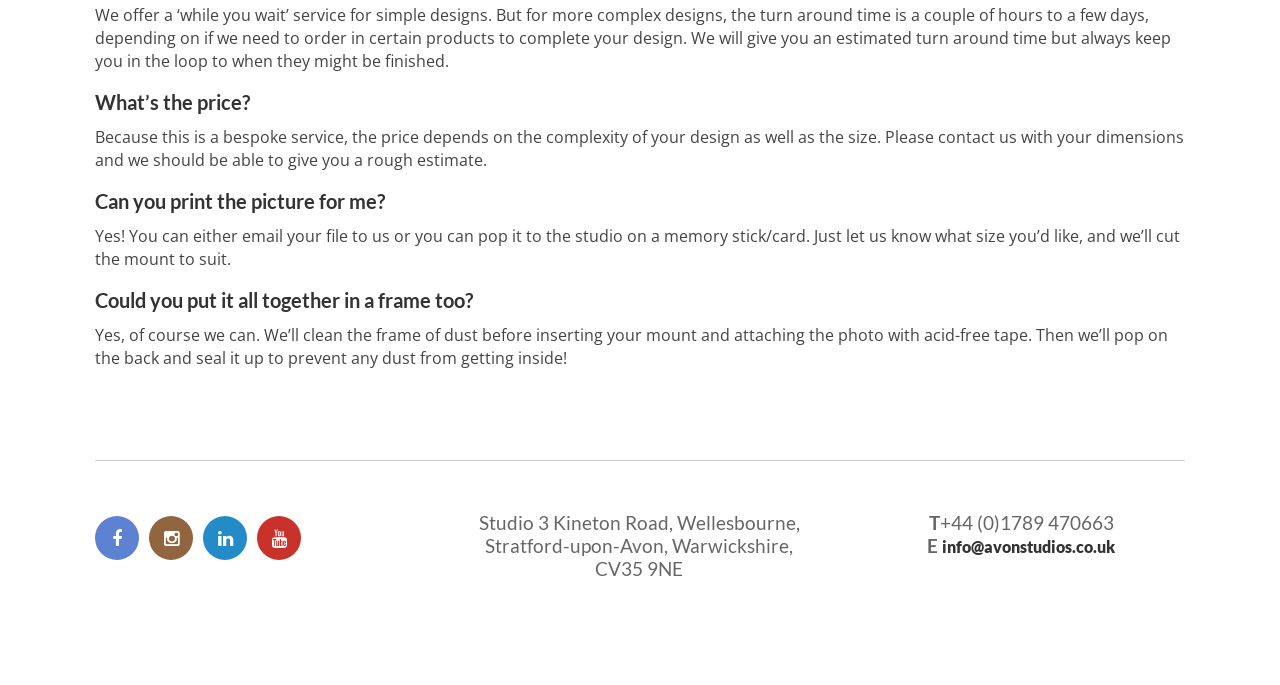Please give a one-word or short phrase response to the following question: 
Can the studio put the picture in a frame?

Yes